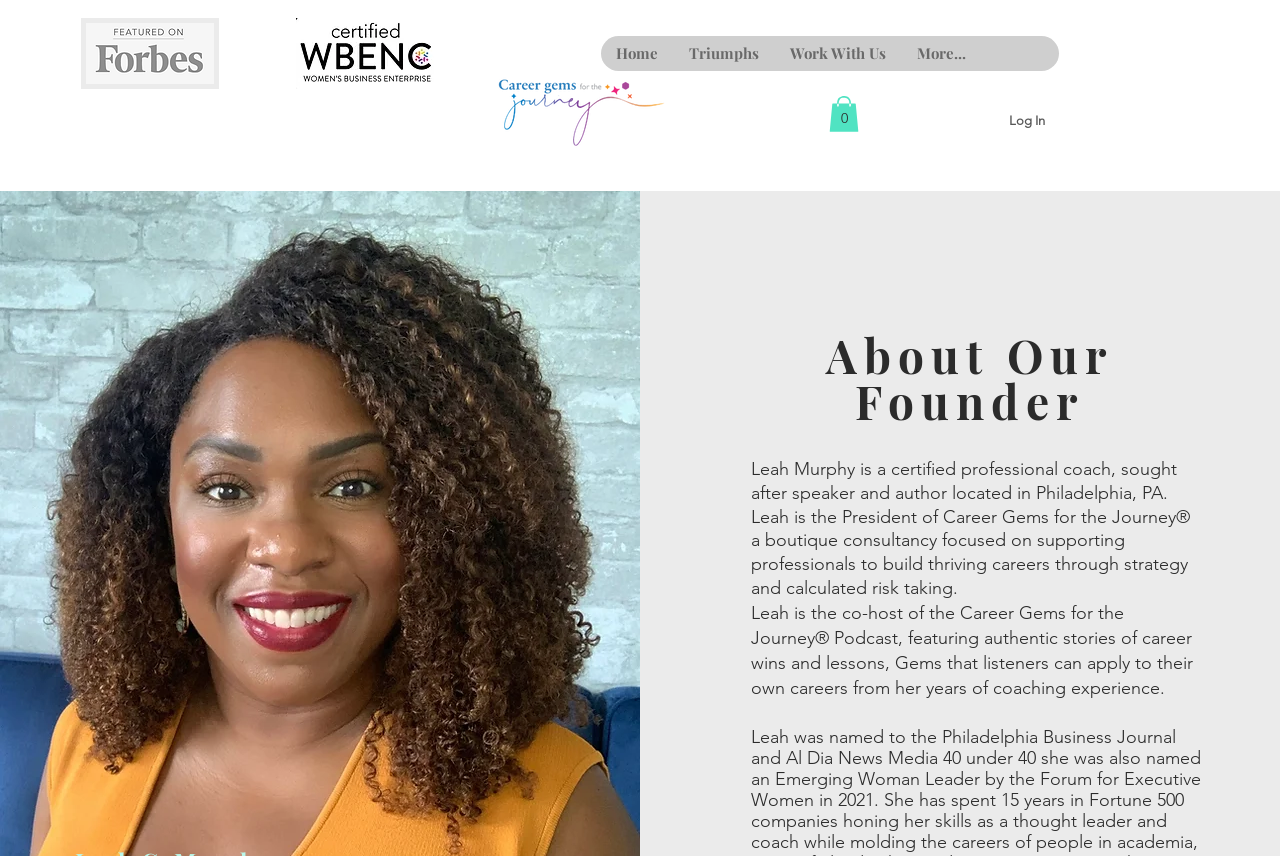Elaborate on the information and visuals displayed on the webpage.

The webpage is about Leah Murphy, the Principal Coach at Gems for Journey Coaching LLC. At the top left corner, there is an image of Leah Murphy, and next to it, there is a WBE Seal RGB image. Below these images, there is a logo of Templogo1 and Career GFTJ logo. 

On the top right corner, there is a navigation menu with links to 'Home', 'Triumphs', 'Work With Us', and 'More...'. Next to the navigation menu, there is a cart button with 0 items and a log in button.

The main content of the webpage is about Leah Murphy's bio. There is a heading 'About Our Founder' followed by a paragraph describing Leah Murphy as a certified professional coach, sought-after speaker, and author located in Philadelphia, PA. The paragraph also mentions that she is the President of Career Gems for the Journey, a boutique consultancy focused on supporting professionals to build thriving careers. 

Below this paragraph, there is another paragraph describing Leah Murphy as the co-host of the Career Gems for the Journey Podcast, featuring authentic stories of career wins and lessons that listeners can apply to their own careers from her years of coaching experience.